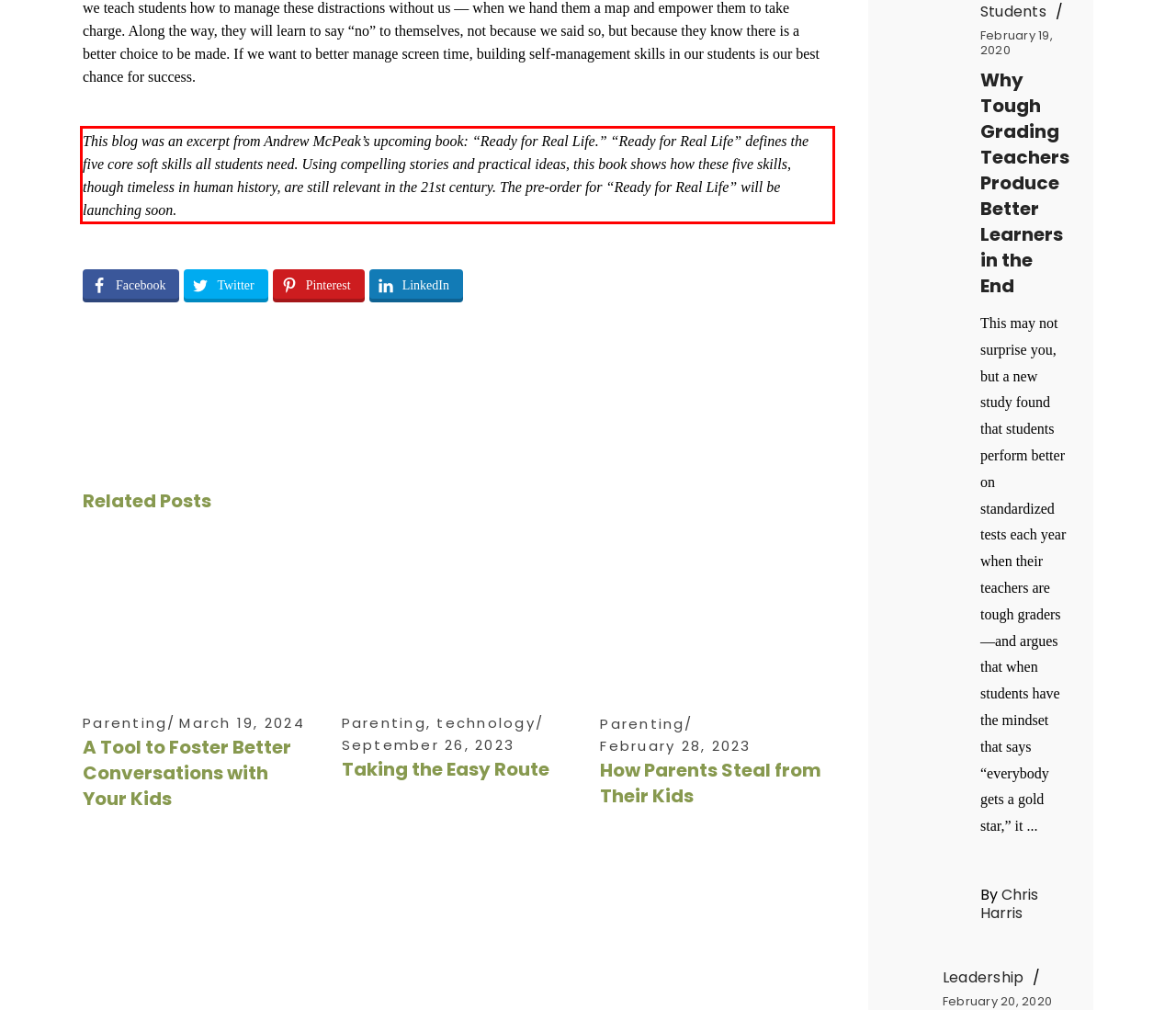Analyze the screenshot of the webpage that features a red bounding box and recognize the text content enclosed within this red bounding box.

This blog was an excerpt from Andrew McPeak’s upcoming book: “Ready for Real Life.” “Ready for Real Life” defines the five core soft skills all students need. Using compelling stories and practical ideas, this book shows how these five skills, though timeless in human history, are still relevant in the 21st century. The pre-order for “Ready for Real Life” will be launching soon.